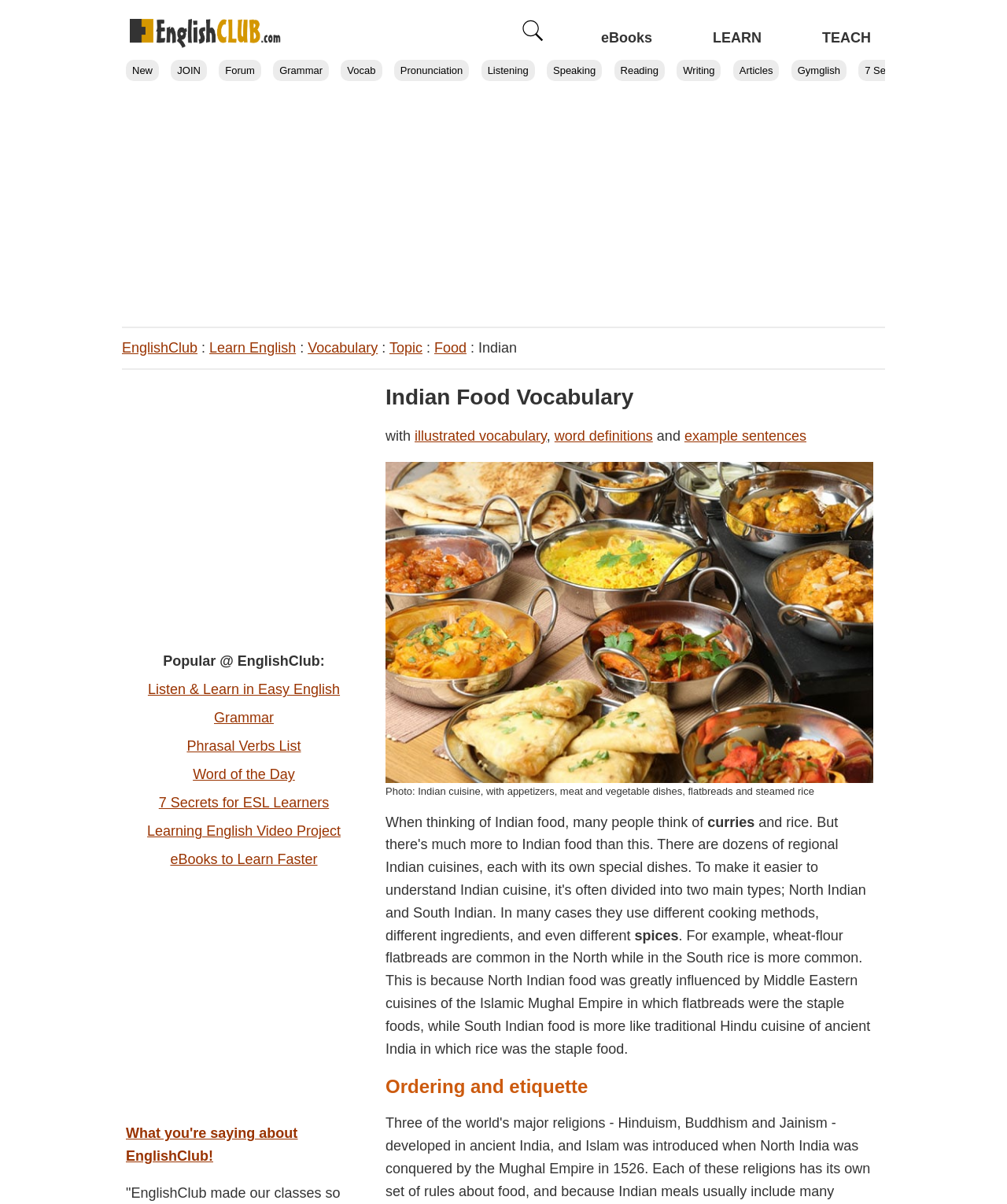From the details in the image, provide a thorough response to the question: What is the main topic of this webpage?

The main topic of this webpage is Indian Food Vocabulary, which can be inferred from the heading 'Indian Food Vocabulary' and the content of the webpage, which includes a list of Indian dishes and their definitions.